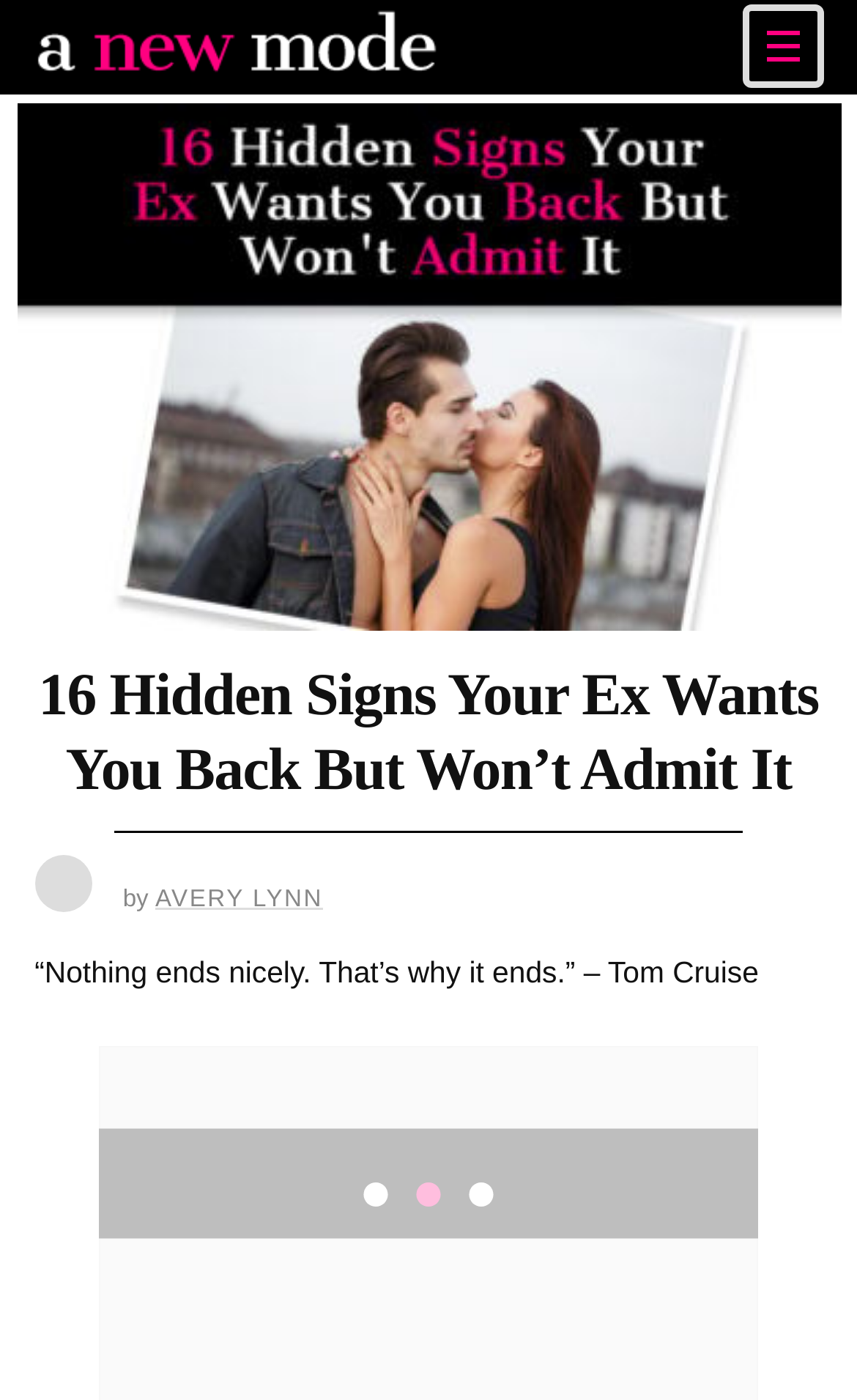Please provide a one-word or phrase answer to the question: 
What is the author of the article?

AVERY LYNN